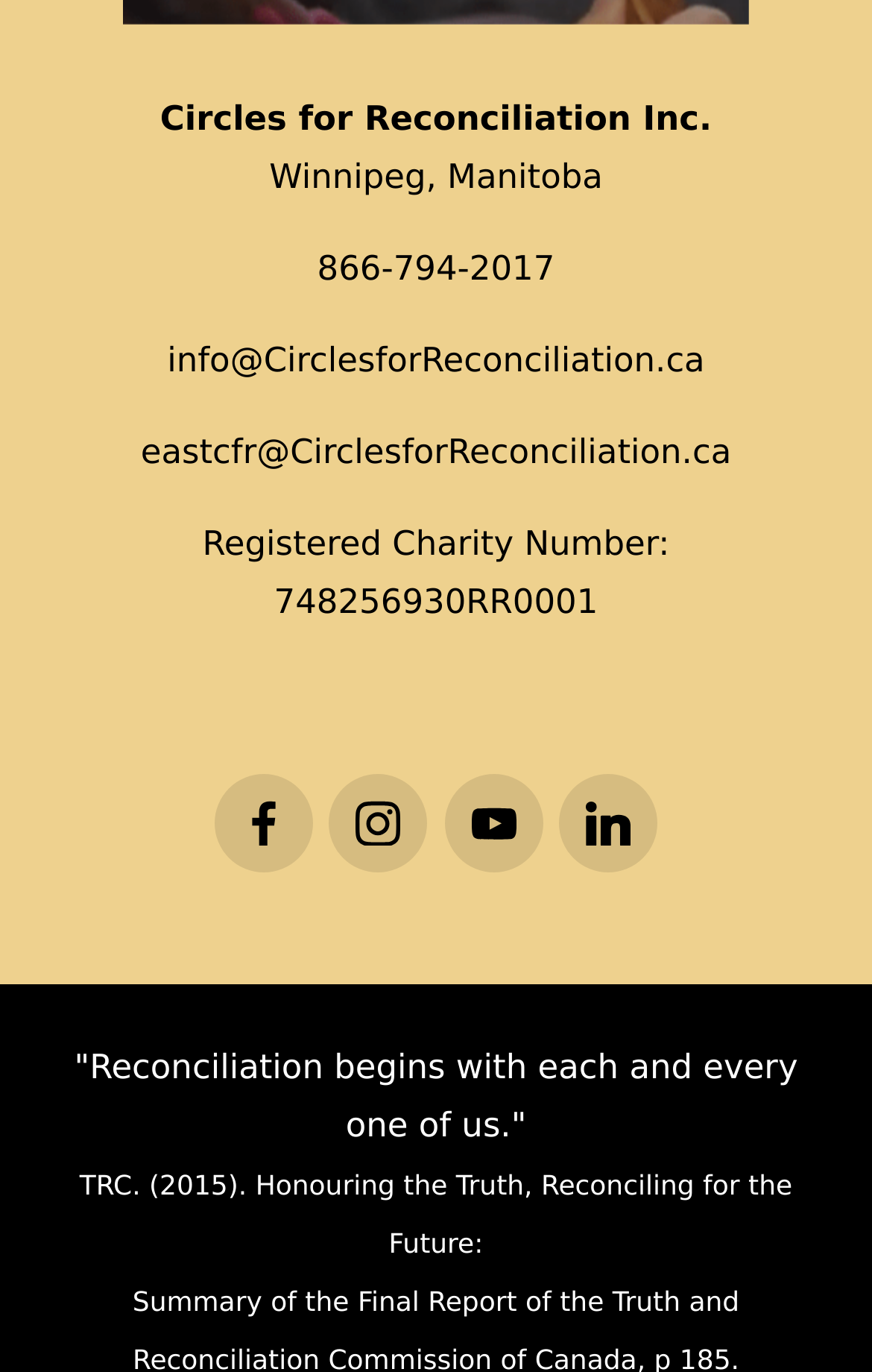What is the reference cited?
Based on the image, give a one-word or short phrase answer.

TRC (2015)